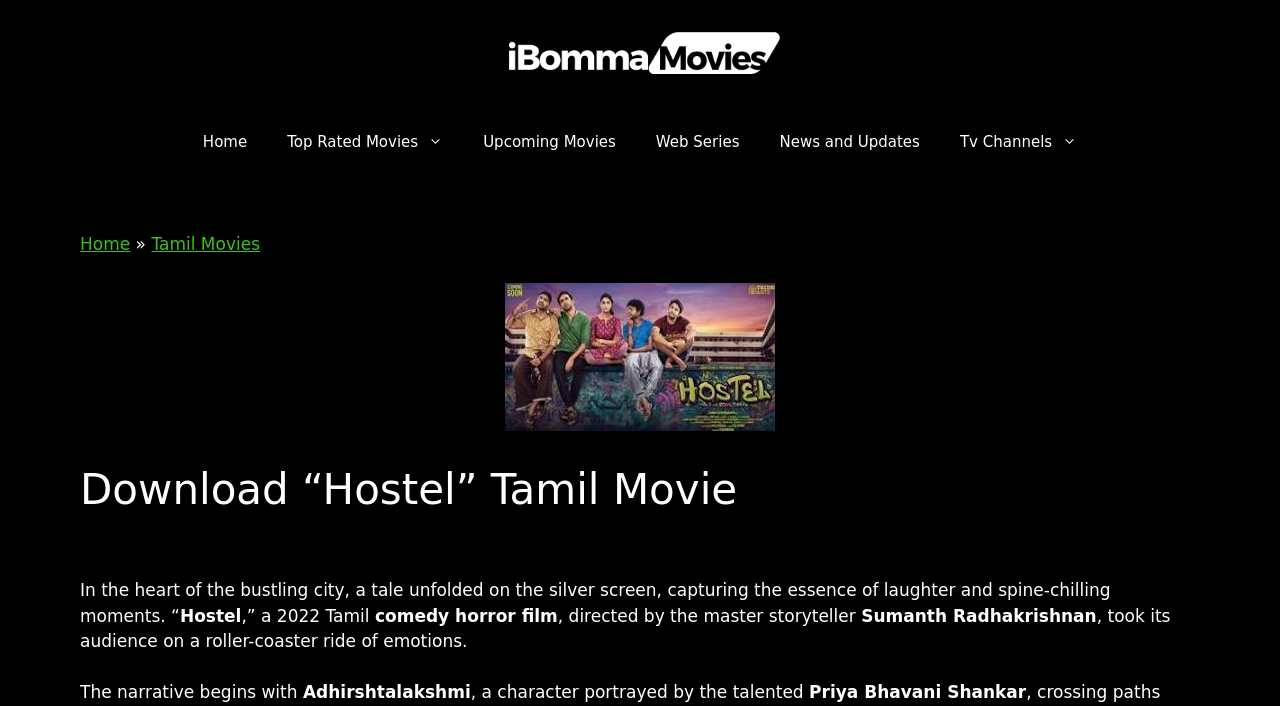Describe the webpage meticulously, covering all significant aspects.

The webpage is about the Tamil movie "Hostel" released in 2022. At the top, there is a banner with the site's name "iBomma Movies" and its logo. Below the banner, there is a primary navigation menu with links to "Home", "Top Rated Movies", "Upcoming Movies", "Web Series", "News and Updates", and "Tv Channels".

On the left side of the page, there is a breadcrumbs navigation menu showing the path "Home » Tamil Movies". Below the breadcrumbs, there is a large image of the movie "Hostel" with the title "Download 'Hostel' Tamil Movie" written above it.

The main content of the page is a brief summary of the movie. The text starts with a descriptive paragraph about the movie, mentioning that it is a comedy horror film directed by Sumanth Radhakrishnan. The narrative of the movie is then introduced, focusing on the character Adhirshtalakshmi played by Priya Bhavani Shankar. The text is divided into several paragraphs, with the release date "23 January 2024" mentioned at the top.

There are a total of 6 links in the primary navigation menu and 2 links in the breadcrumbs navigation menu. There is one large image of the movie "Hostel" and one logo image of "iBomma Movies". The overall structure of the page is organized, with clear headings and concise text.